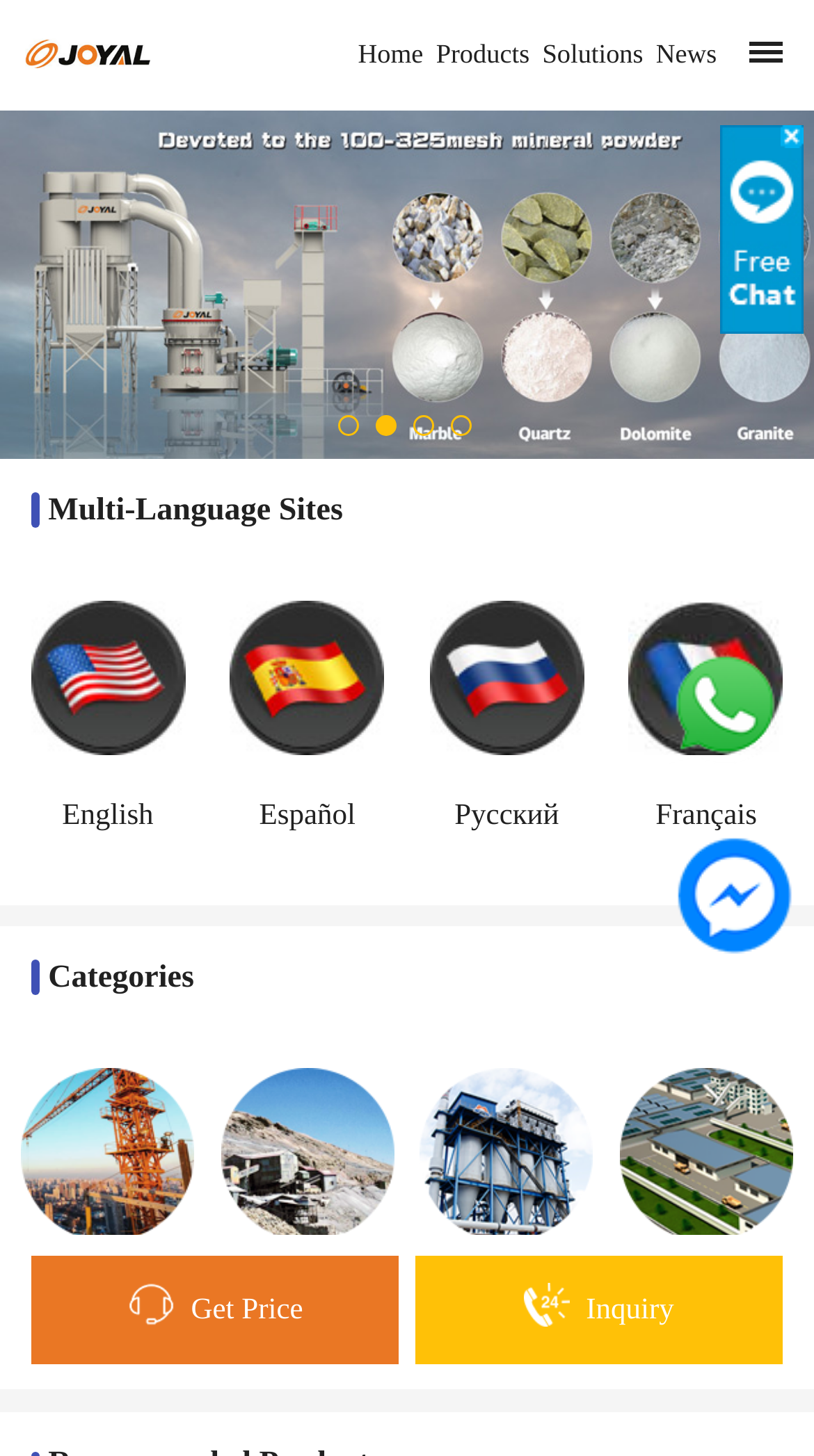Please predict the bounding box coordinates of the element's region where a click is necessary to complete the following instruction: "Get information about Emergency 911". The coordinates should be represented by four float numbers between 0 and 1, i.e., [left, top, right, bottom].

None